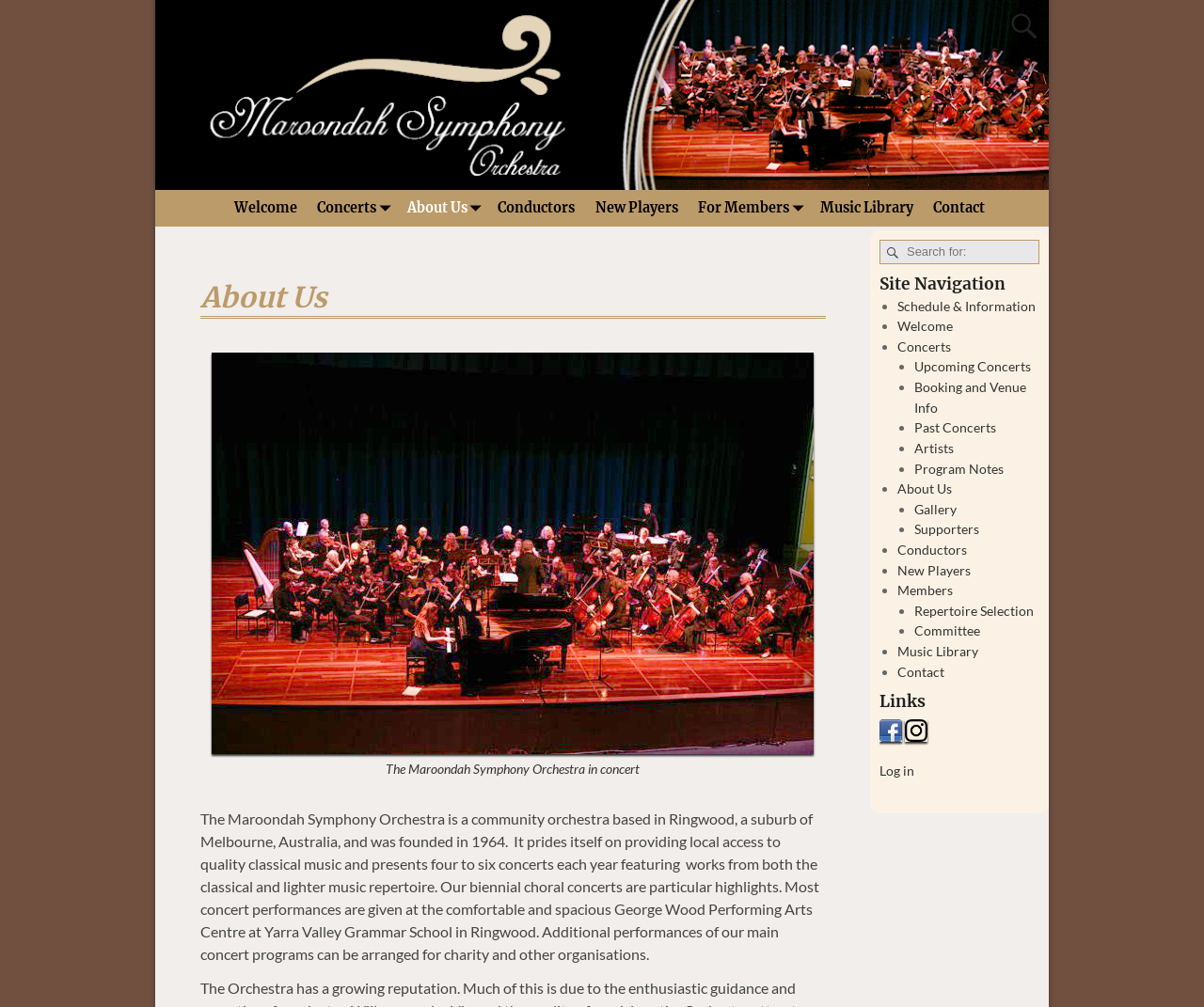How many concerts does the orchestra present each year?
Based on the visual, give a brief answer using one word or a short phrase.

Four to six